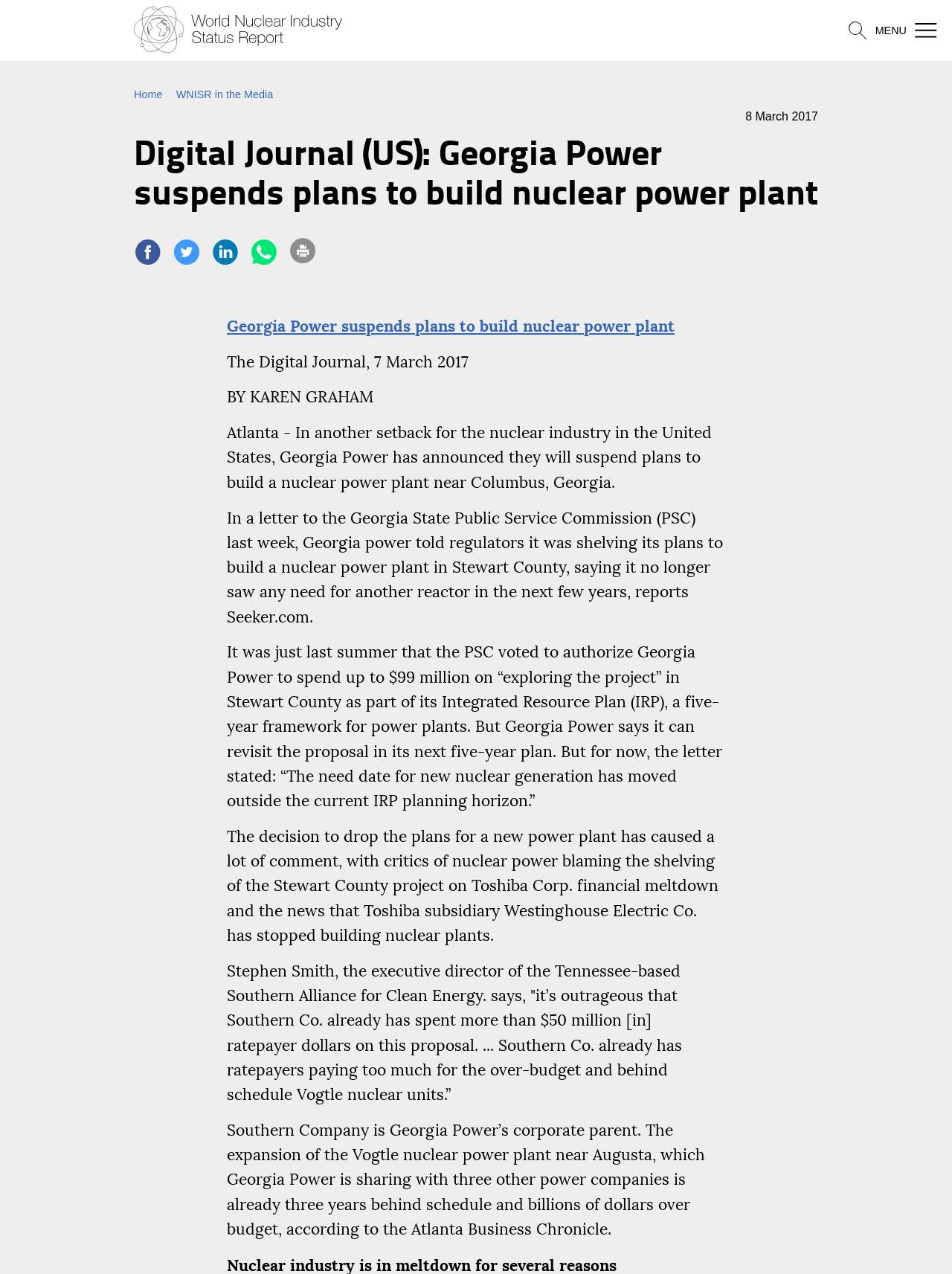Pinpoint the bounding box coordinates of the clickable element to carry out the following instruction: "Click the Home link."

[0.141, 0.069, 0.171, 0.079]